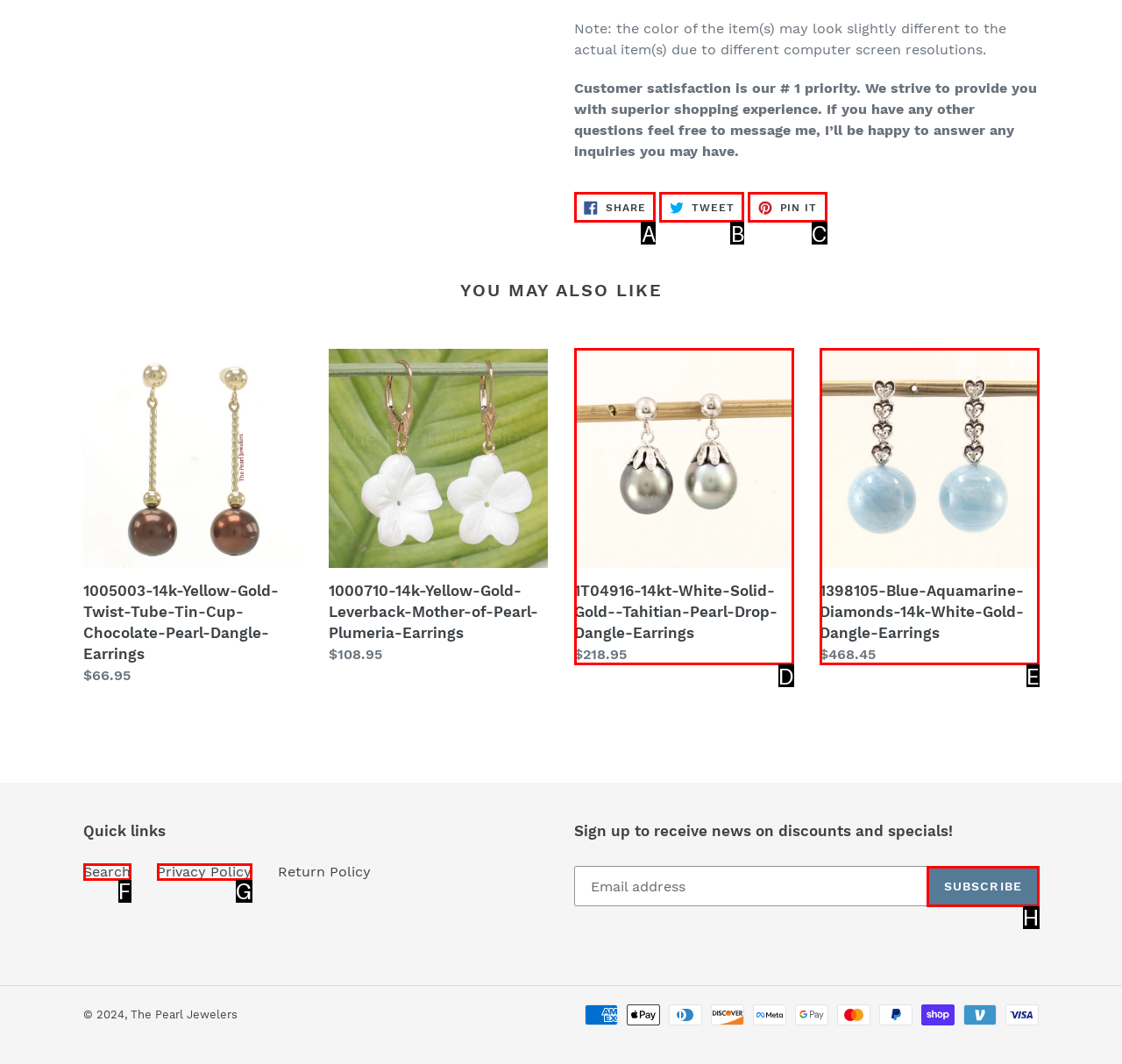Determine which option matches the element description: Pin it Pin on Pinterest
Answer using the letter of the correct option.

C